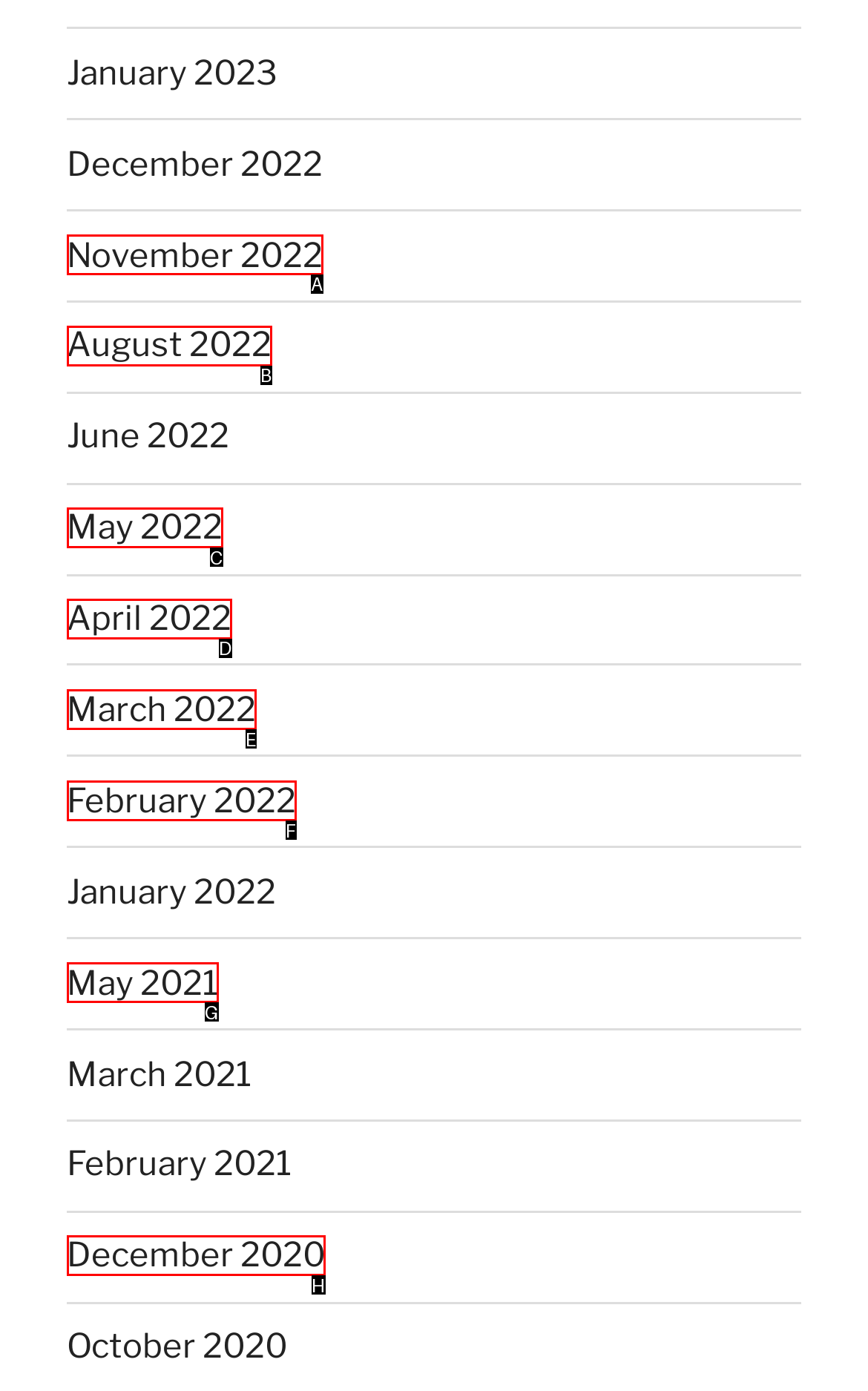Select the letter that aligns with the description: August 2022. Answer with the letter of the selected option directly.

B